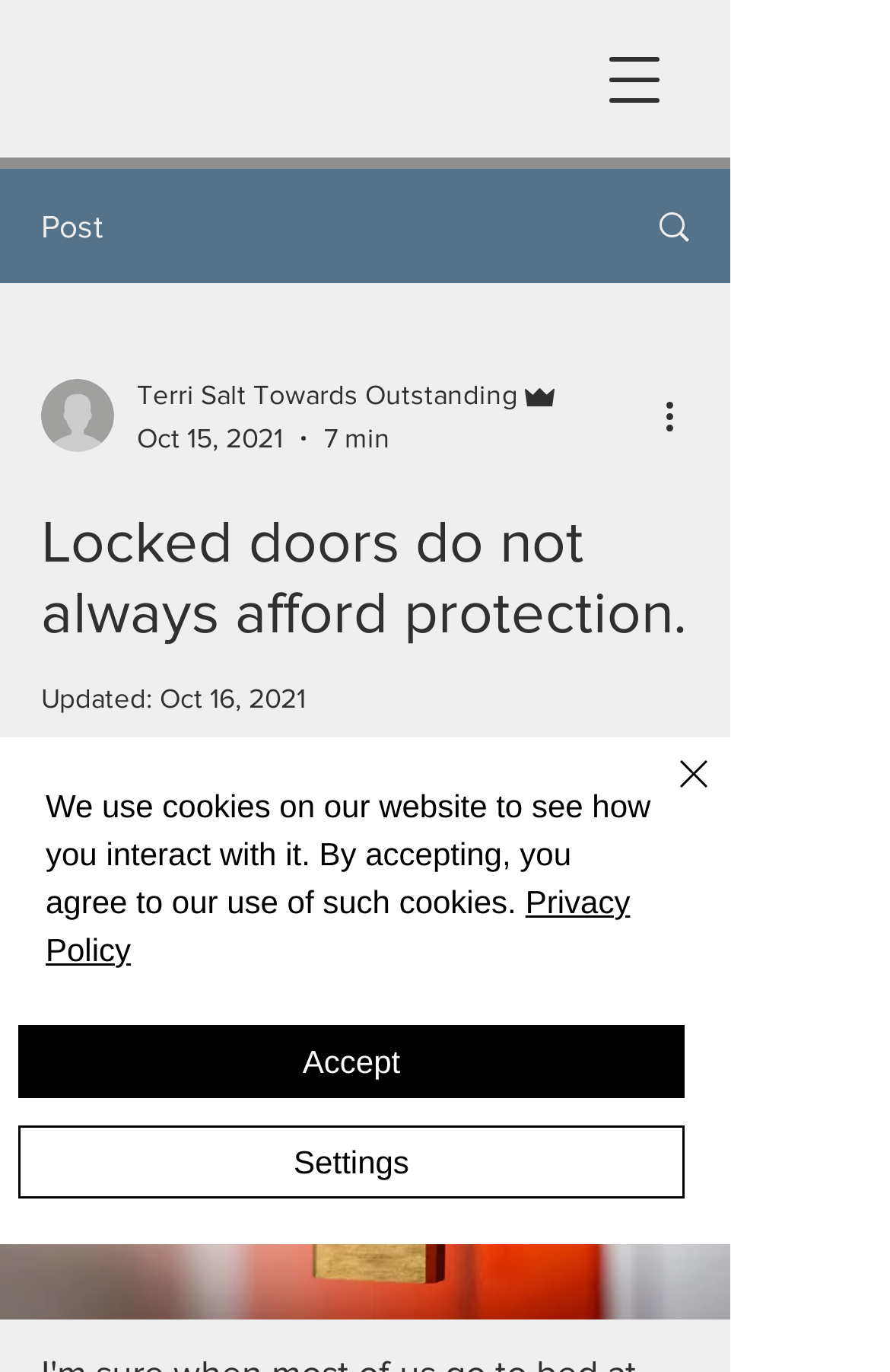Answer the question in a single word or phrase:
How many images are there in the writer's section?

2